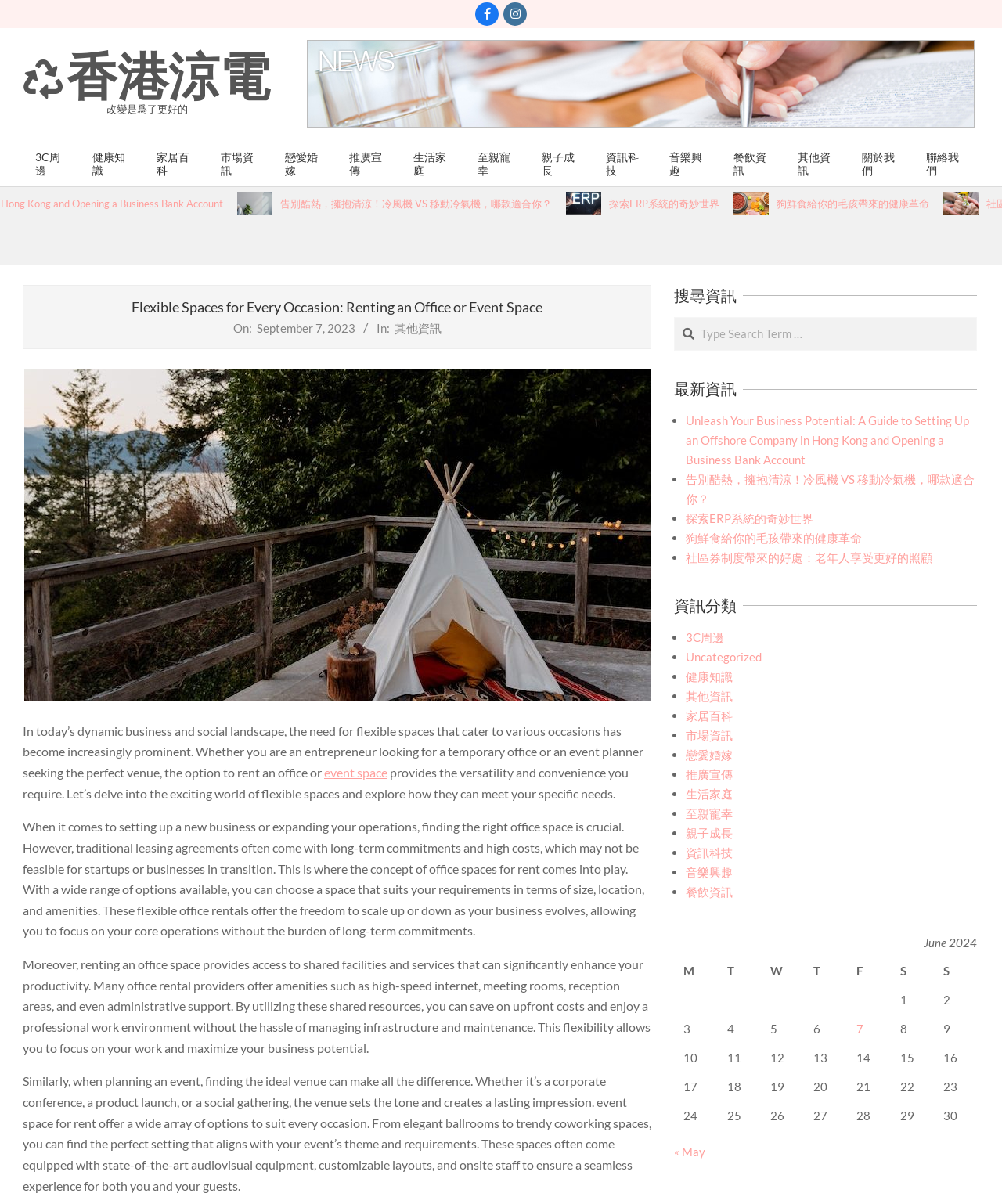Reply to the question with a single word or phrase:
What is the search function for on this webpage?

Search information